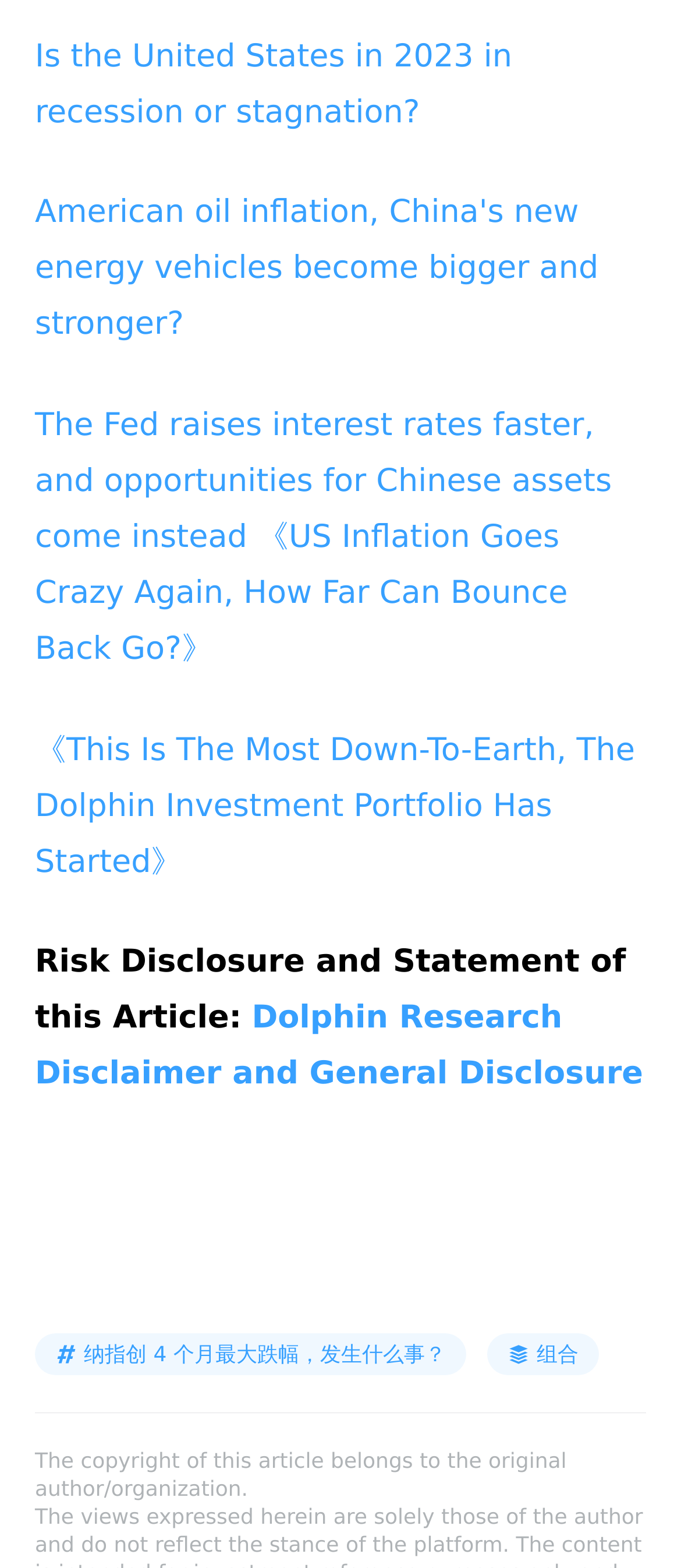Please determine the bounding box coordinates of the element's region to click in order to carry out the following instruction: "View the 3rd page". The coordinates should be four float numbers between 0 and 1, i.e., [left, top, right, bottom].

[0.051, 0.803, 0.205, 0.821]